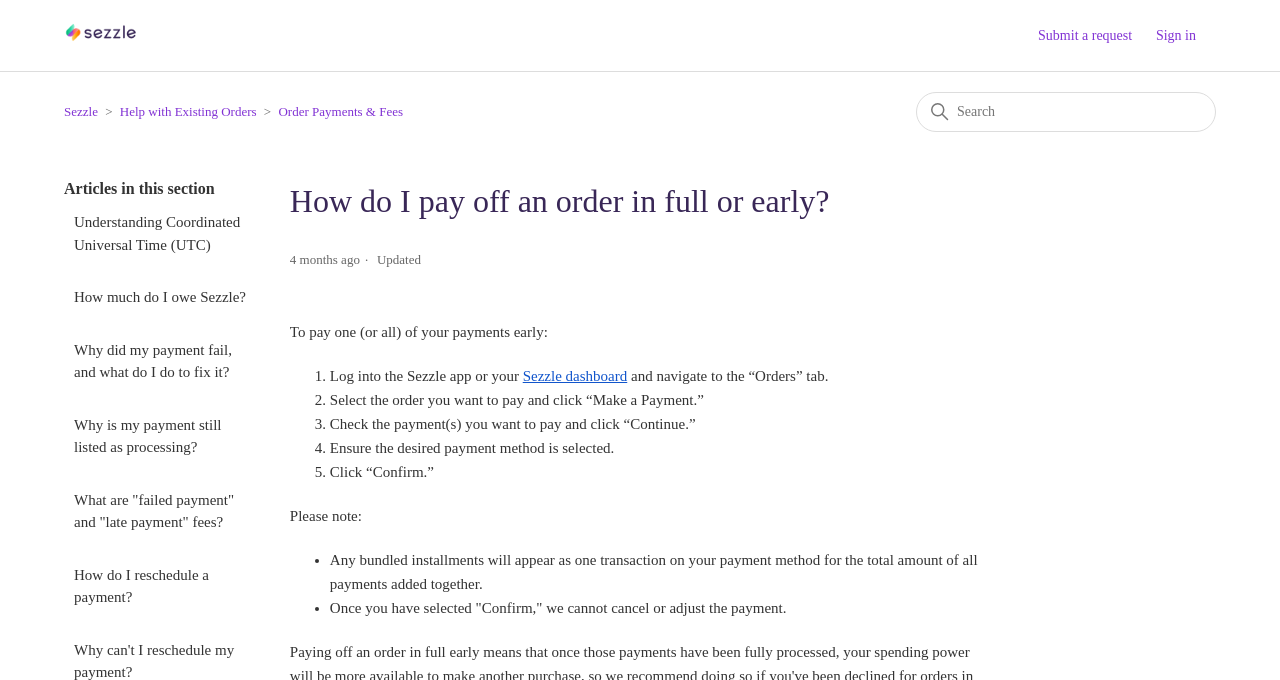Could you determine the bounding box coordinates of the clickable element to complete the instruction: "Search"? Provide the coordinates as four float numbers between 0 and 1, i.e., [left, top, right, bottom].

[0.716, 0.135, 0.95, 0.194]